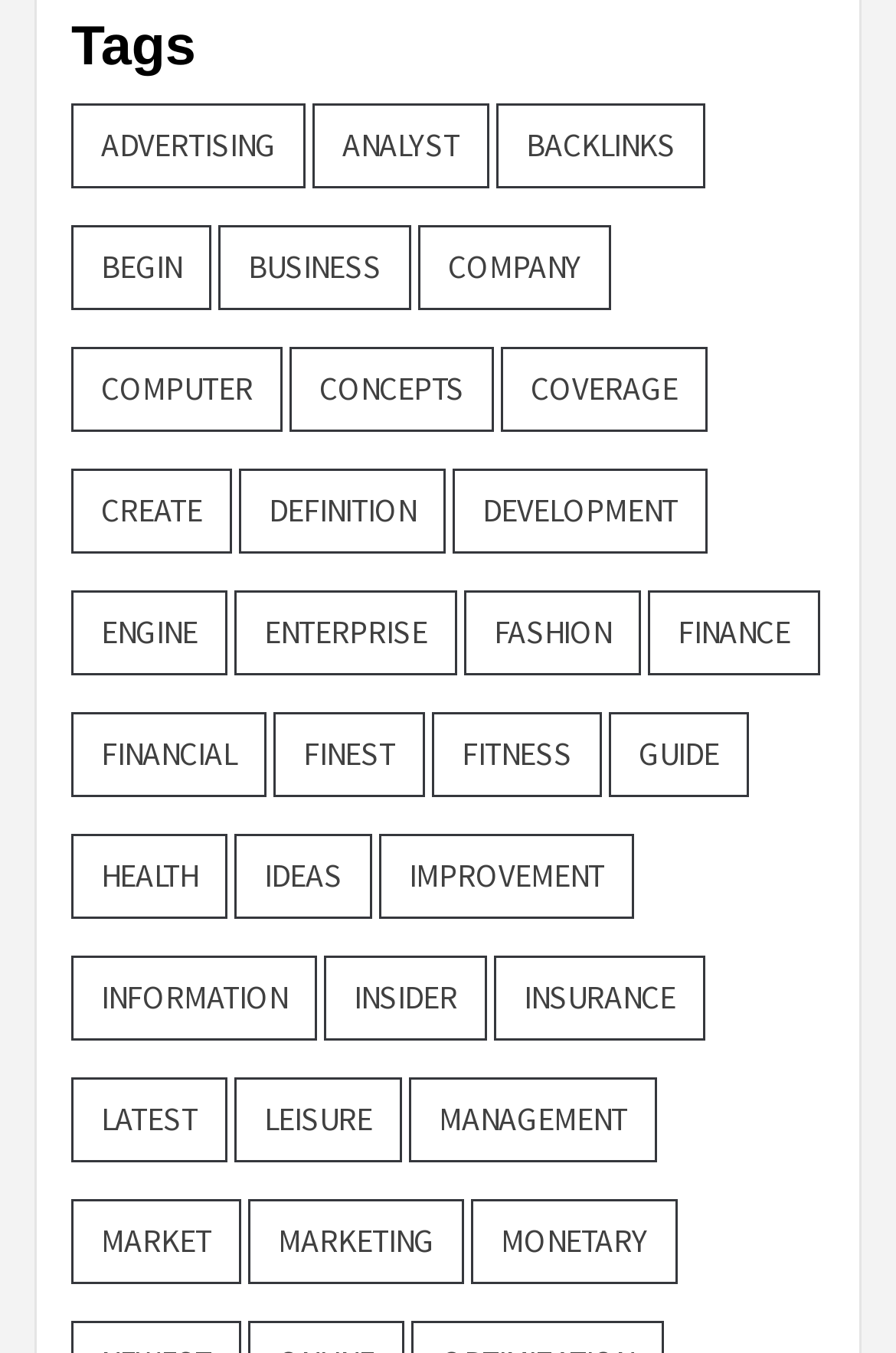Please determine the bounding box of the UI element that matches this description: advertising. The coordinates should be given as (top-left x, top-left y, bottom-right x, bottom-right y), with all values between 0 and 1.

[0.079, 0.076, 0.341, 0.138]